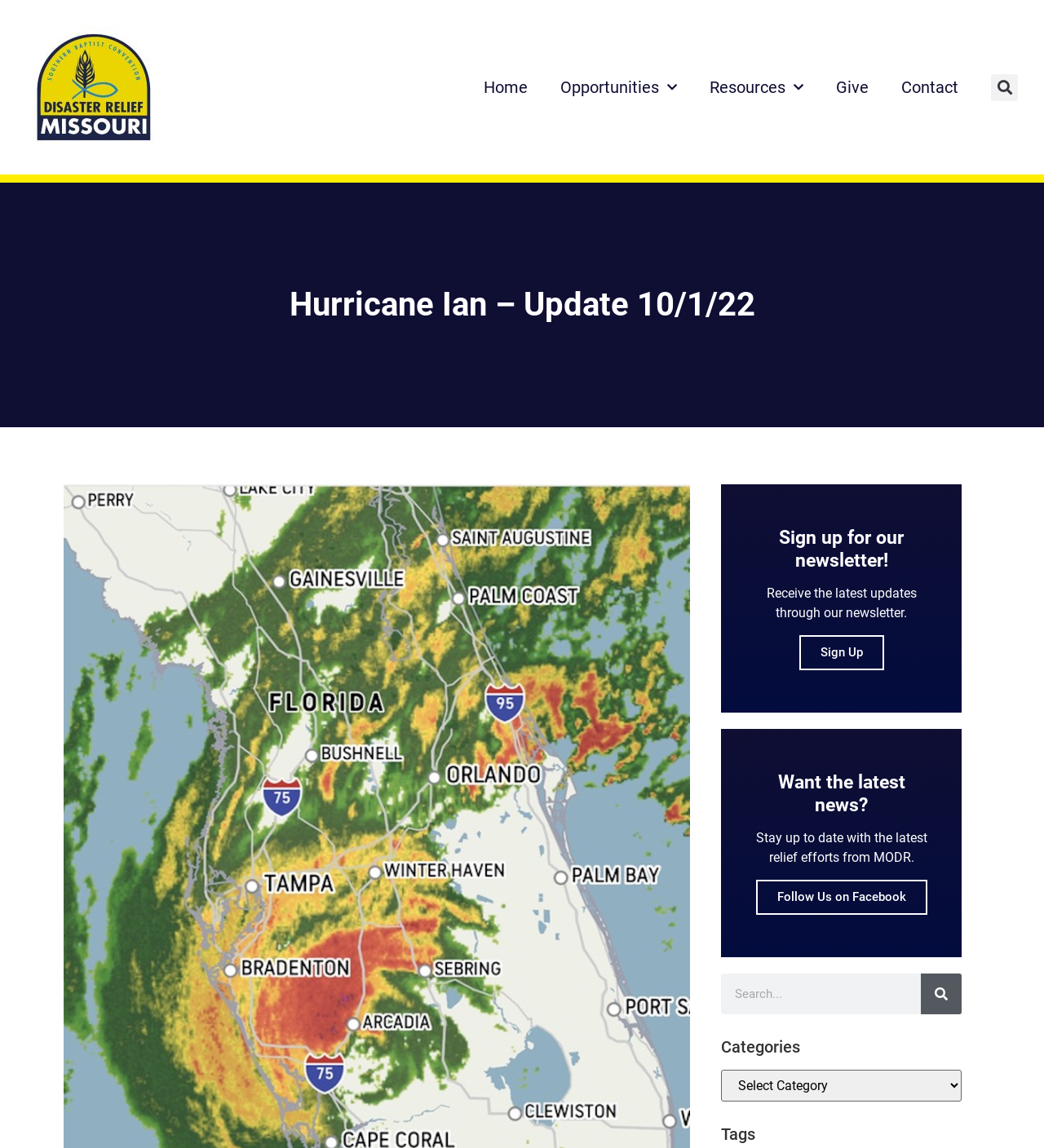Identify the bounding box for the UI element described as: "parent_node: Search name="s" placeholder="Search..."". Ensure the coordinates are four float numbers between 0 and 1, formatted as [left, top, right, bottom].

[0.691, 0.848, 0.882, 0.884]